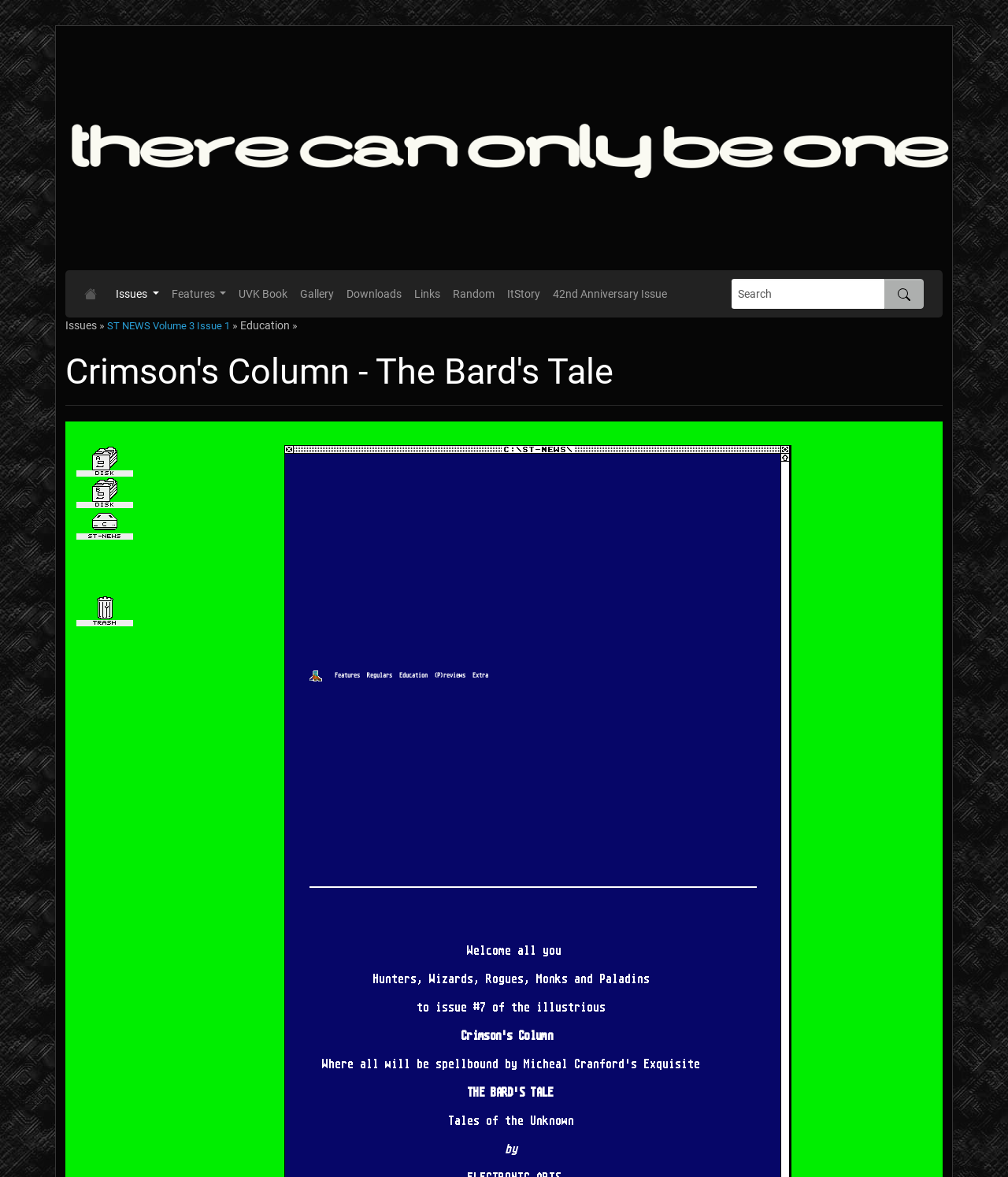Find the bounding box coordinates of the UI element according to this description: "42nd Anniversary Issue".

[0.542, 0.237, 0.668, 0.262]